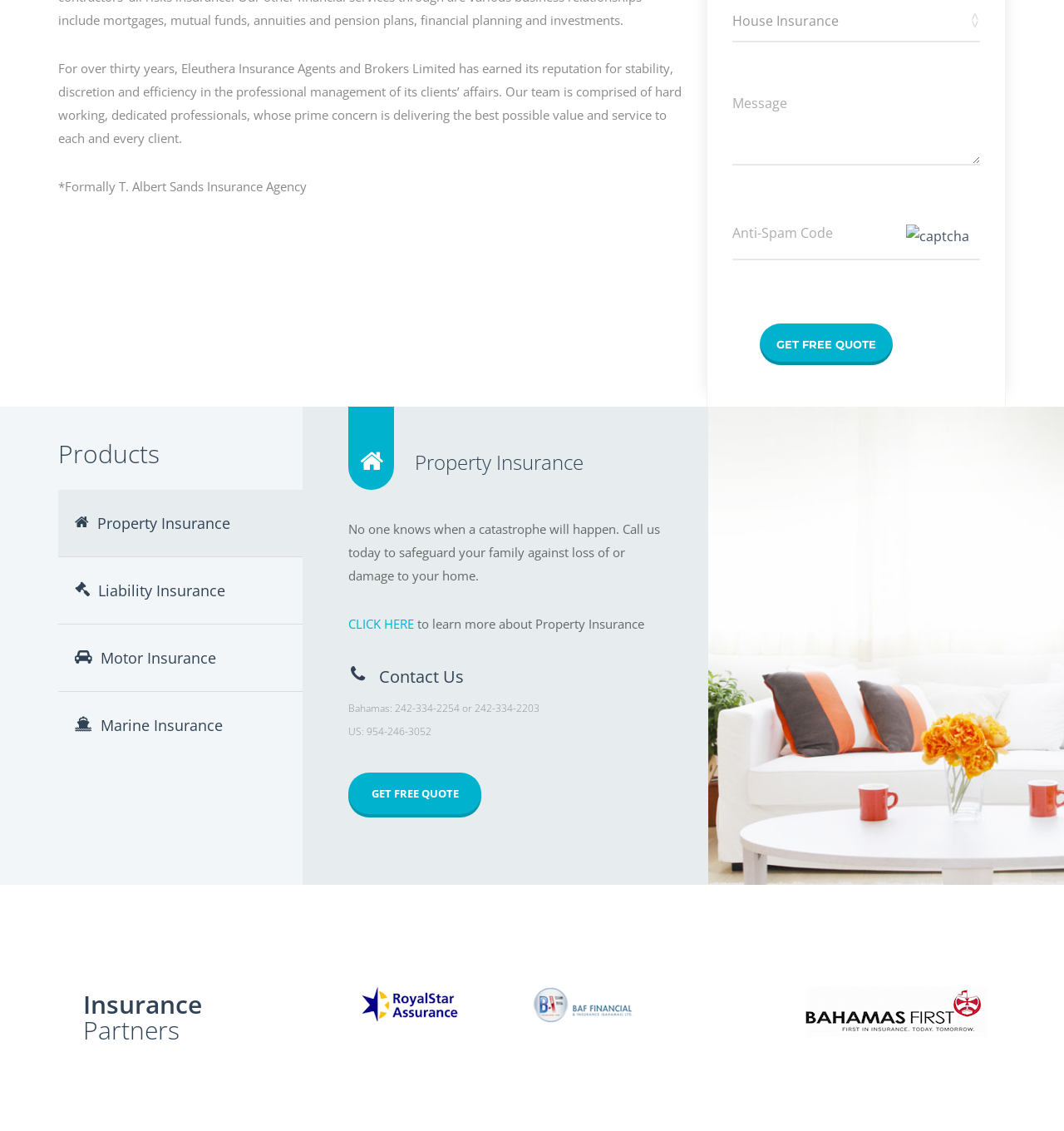How can I contact the company in the Bahamas?
Using the image as a reference, give a one-word or short phrase answer.

242-334-2254 or 242-334-2203